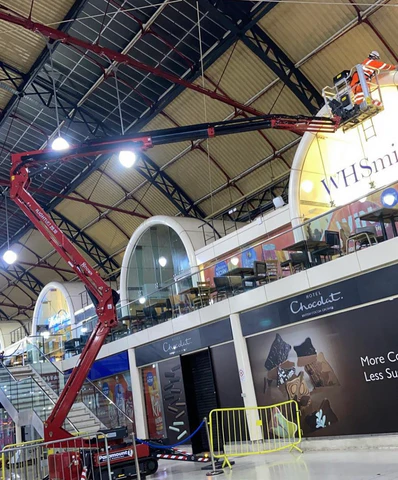Illustrate the image with a detailed caption.

The image depicts a commercial window cleaning operation taking place in a spacious, brightly lit indoor area, likely within a shopping center or terminal. A red cherry picker is prominently featured, with workers elevated on the platform, focusing on cleaning or maintaining the glass signage of a store, specifically "WHSmith." 

The architecture around them shows an impressive arched ceiling with decorative features, and light fixtures enhance the overall ambiance. Below, safety barriers are set up, indicating a precautionary measure to protect passersby. This setting highlights the service of commercial window cleaning that emphasizes efficiency and safety, particularly in high-rise or hard-to-reach areas. It underscores the importance of maintaining clarity and cleanliness in commercial spaces, ensuring a welcoming environment for customers.